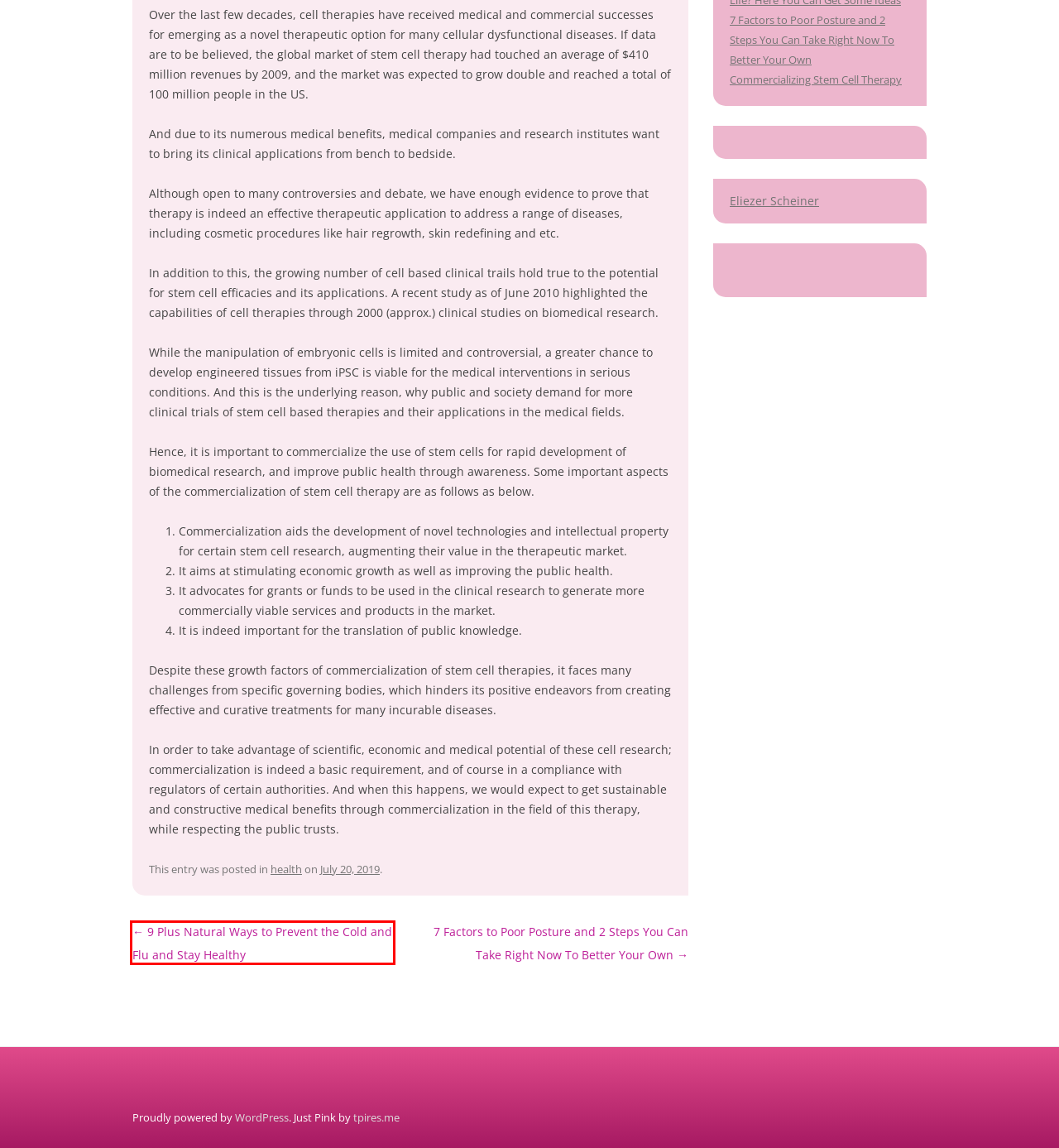You have been given a screenshot of a webpage with a red bounding box around a UI element. Select the most appropriate webpage description for the new webpage that appears after clicking the element within the red bounding box. The choices are:
A. Not Sure How to Have a Healthy Life? Here You Can Get Some Ideas « Healthy Lifestyle
B. Blog Tool, Publishing Platform, and CMS – WordPress.org
C. It Was an Interesting Trip to Put It Mildly « Healthy Lifestyle
D. Healthy Lifestyle « All about Health Articles
E. 7 Factors to Poor Posture and 2 Steps You Can Take Right Now To Better Your Own « Healthy Lifestyle
F. 9 Plus Natural Ways to Prevent the Cold and Flu and Stay Healthy « Healthy Lifestyle
G. health « Healthy Lifestyle
H. I Am Working for a Friend of Mine « Healthy Lifestyle

F